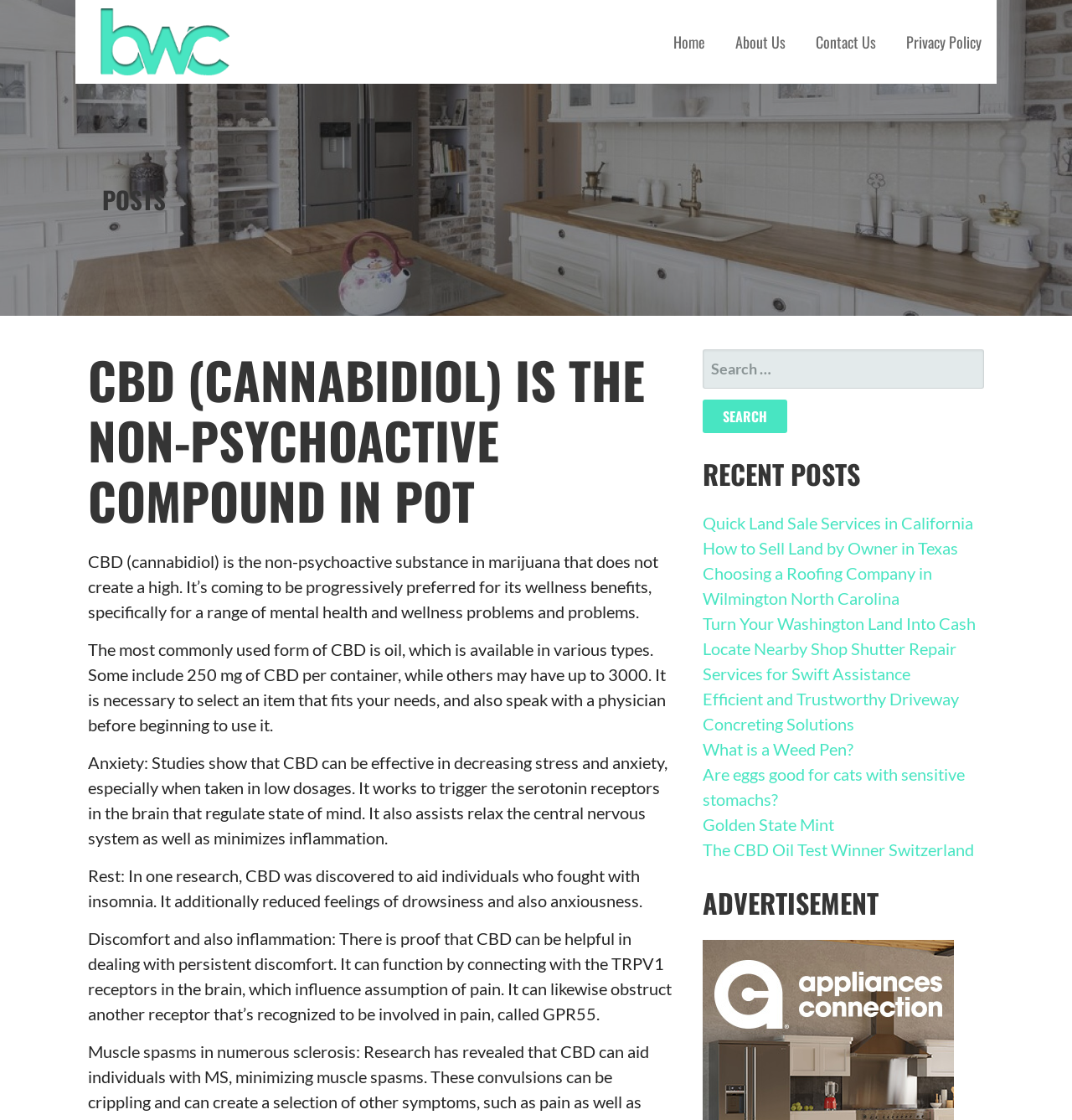What is the benefit of CBD for anxiety?
Relying on the image, give a concise answer in one word or a brief phrase.

Decreases stress and anxiety